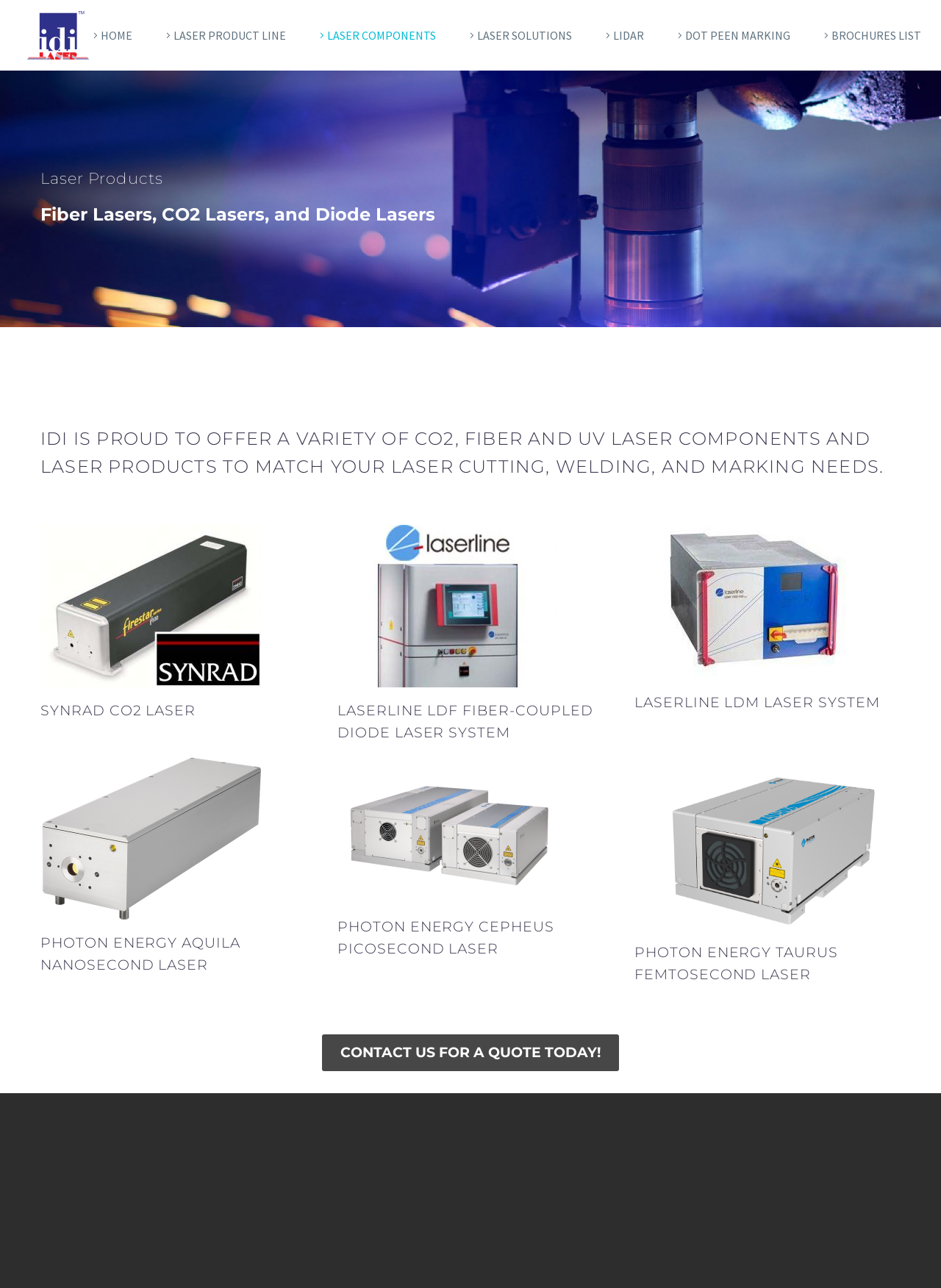Locate the bounding box coordinates of the element that should be clicked to fulfill the instruction: "Contact us for a quote today".

[0.342, 0.803, 0.658, 0.832]